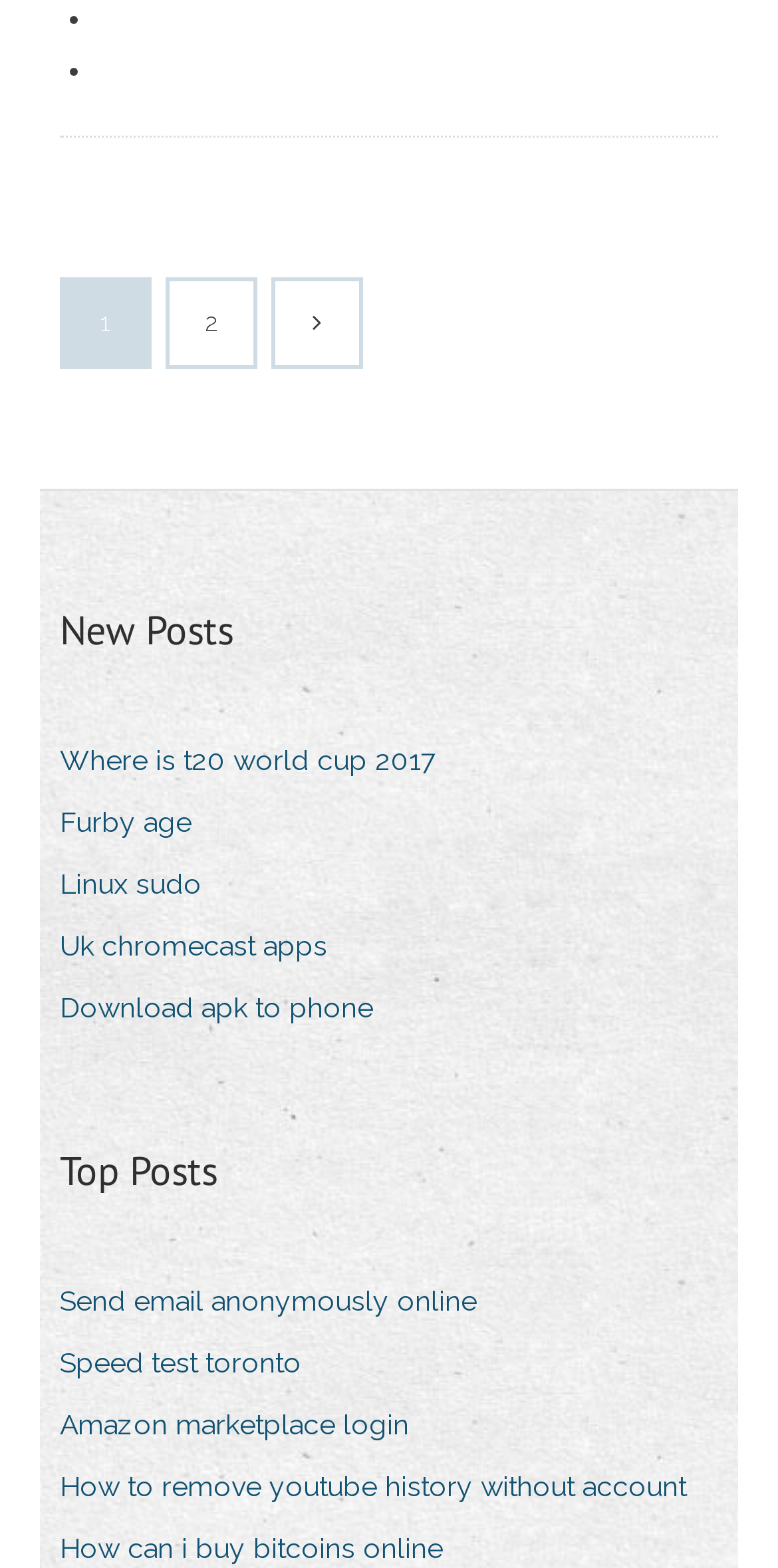Pinpoint the bounding box coordinates of the element you need to click to execute the following instruction: "Explore the topic about Amazon marketplace login". The bounding box should be represented by four float numbers between 0 and 1, in the format [left, top, right, bottom].

[0.077, 0.892, 0.564, 0.926]